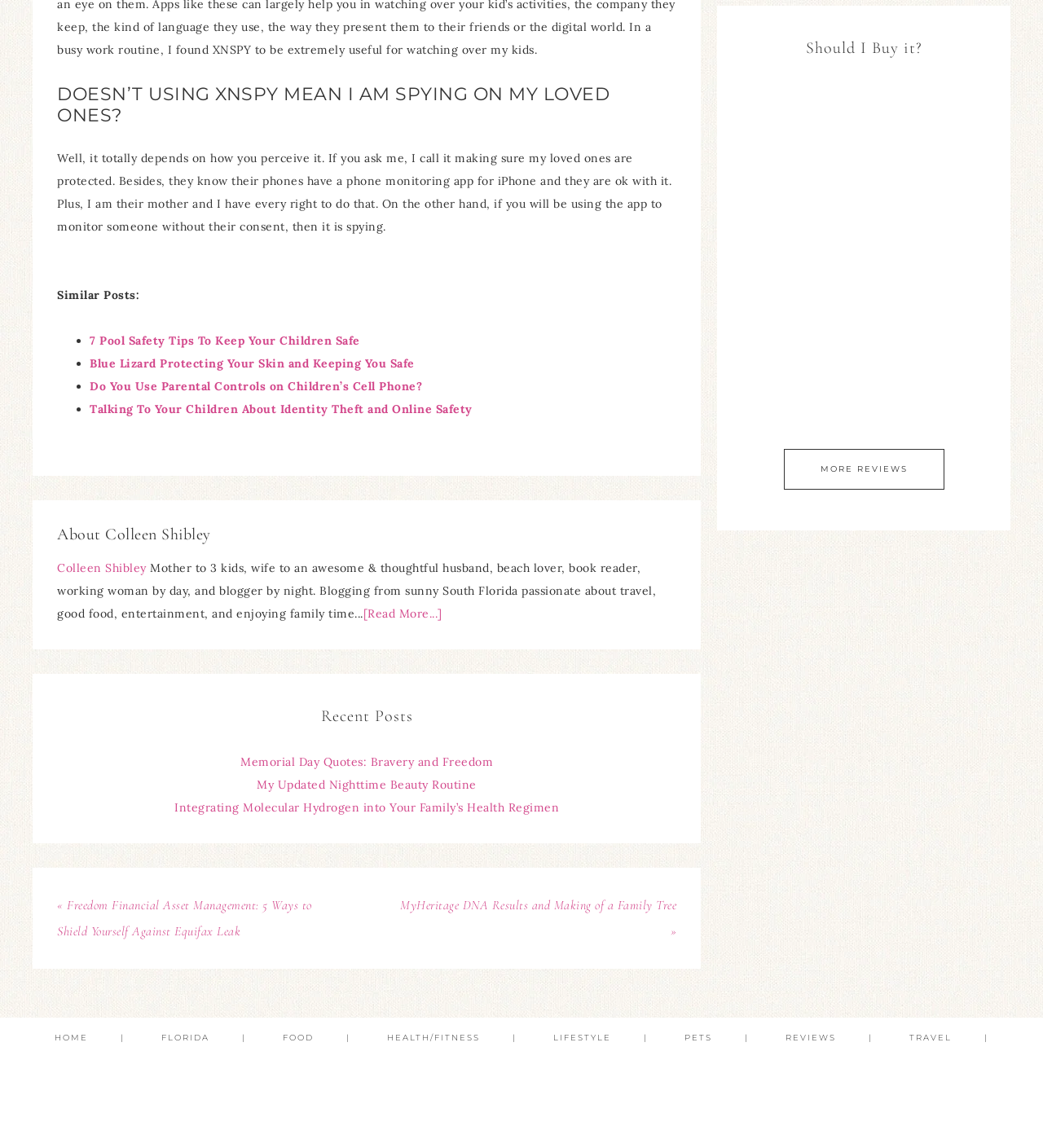Answer the question below with a single word or a brief phrase: 
What is the category of the link 'FOOD|'?

Food